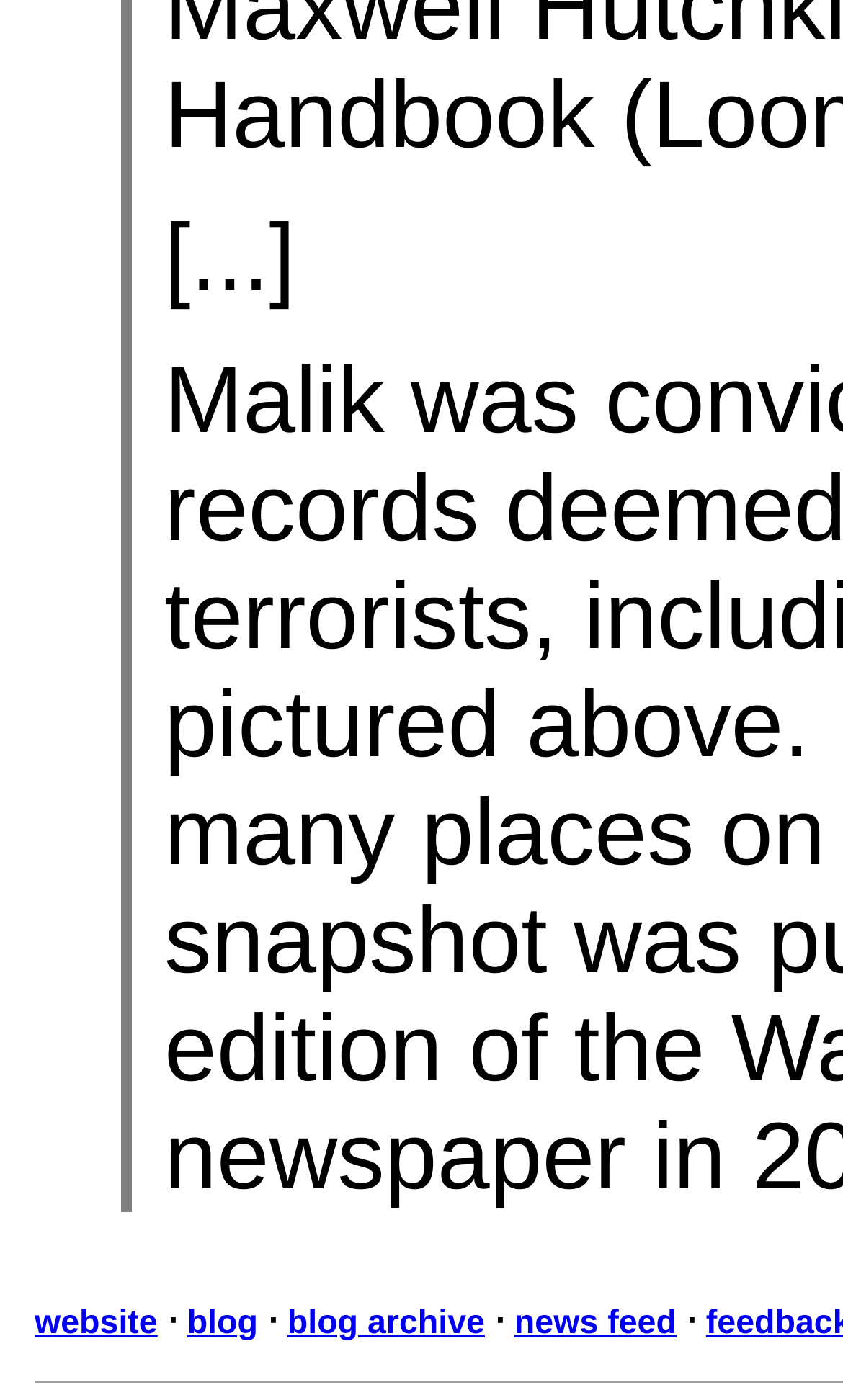What is the last element on the bottom of the page?
Using the information from the image, give a concise answer in one word or a short phrase.

‧